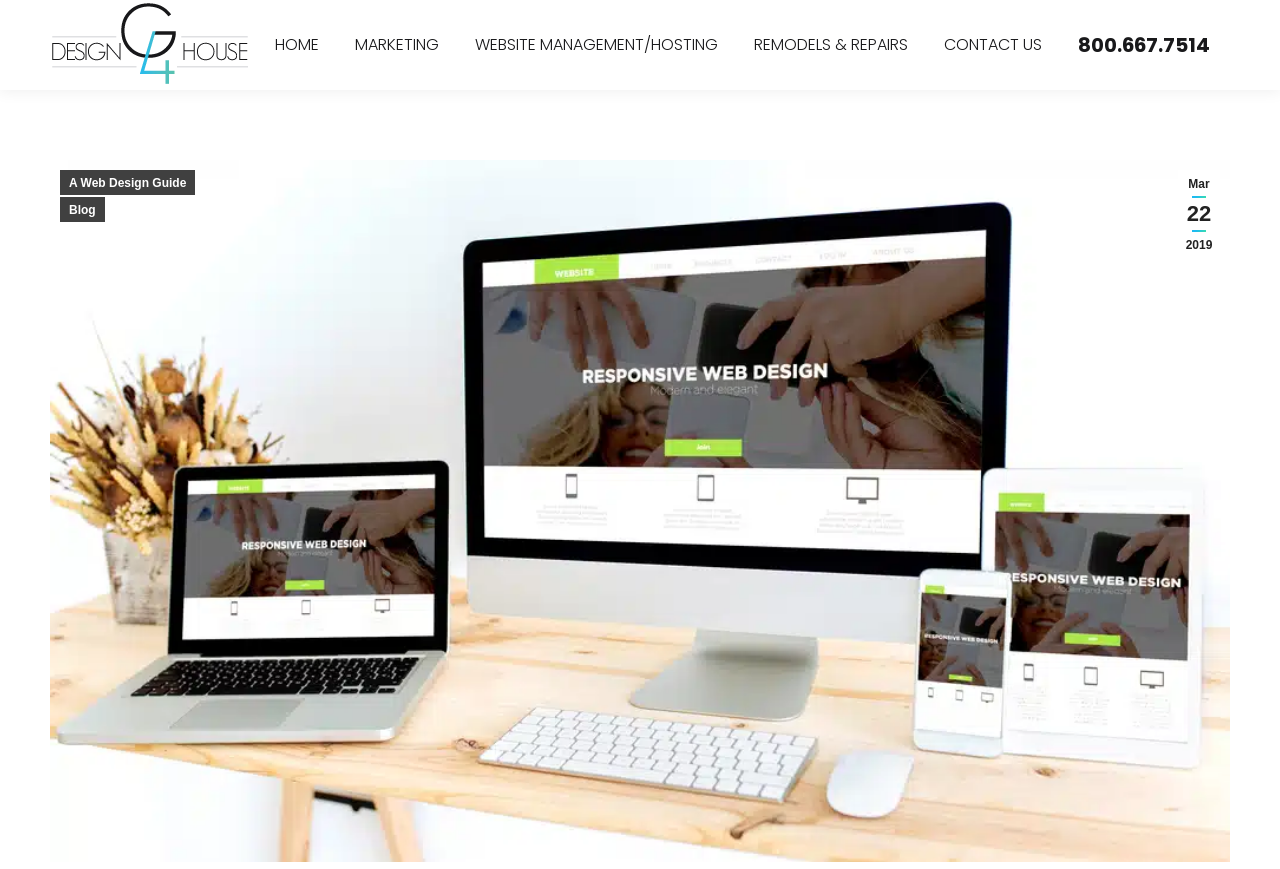Locate the bounding box coordinates of the clickable area to execute the instruction: "contact us". Provide the coordinates as four float numbers between 0 and 1, represented as [left, top, right, bottom].

[0.734, 0.021, 0.817, 0.083]